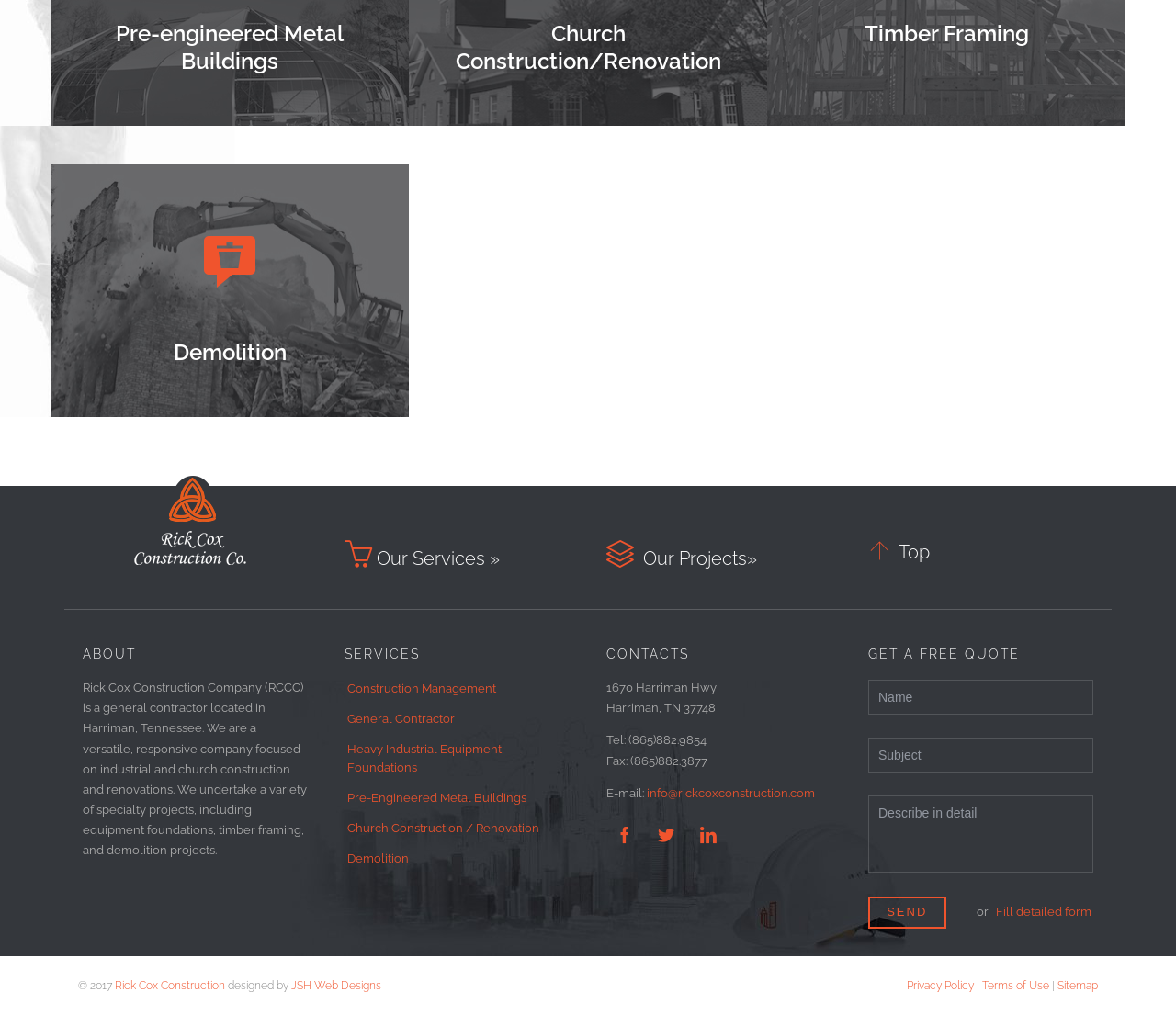Determine the bounding box of the UI element mentioned here: "Client Services". The coordinates must be in the format [left, top, right, bottom] with values ranging from 0 to 1.

None